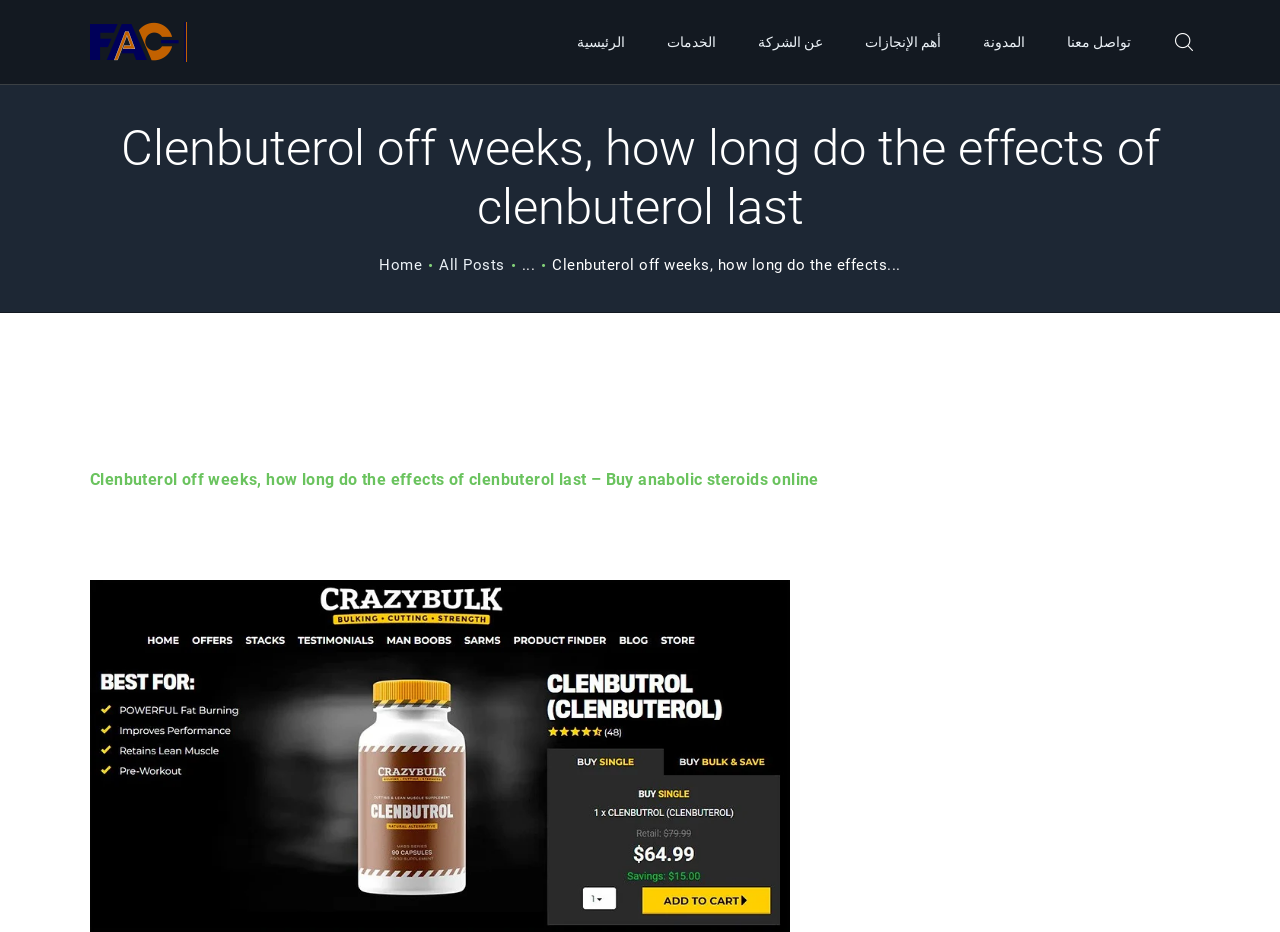Summarize the webpage in an elaborate manner.

This webpage is about Fanoos Alinarah, with a focus on Clenbuterol off weeks and its effects. At the top left, there is a small image linked to "01.png". Below it, there is a heading that reads "Clenbuterol off weeks, how long do the effects of clenbuterol last". 

On the top navigation bar, there are several links, including "الرئيسية" (Home), "الخدمات" (Services), "عن الشركة" (About the Company), "أهم الإنجازات" (Major Achievements), "المدونة" (Blog), and "تواصل معنا" (Contact Us). These links are positioned horizontally, with "الرئيسية" on the left and "تواصل معنا" on the right.

To the right of the navigation bar, there is a search bar with a button featuring a magnifying glass icon. Below the navigation bar, there are two columns of content. The left column has a heading "Home" and a link to "All Posts", followed by an ellipsis and a brief summary of the article "Clenbuterol off weeks, how long do the effects of clenbuterol last".

The right column has a large image linked to "01.png", which takes up most of the column's space. Below the image, there are several links, including "الرئيسية", "الخدمات", "عن الشركة", "أهم الإنجازات", "المدونة", and "تواصل معنا", which are similar to the top navigation bar. 

At the bottom of the page, there is a link to "Clenbuterol off weeks, how long do the effects of clenbuterol last – Buy anabolic steroids online", followed by a non-breaking space and a link to "Clenbuterol off weeks".